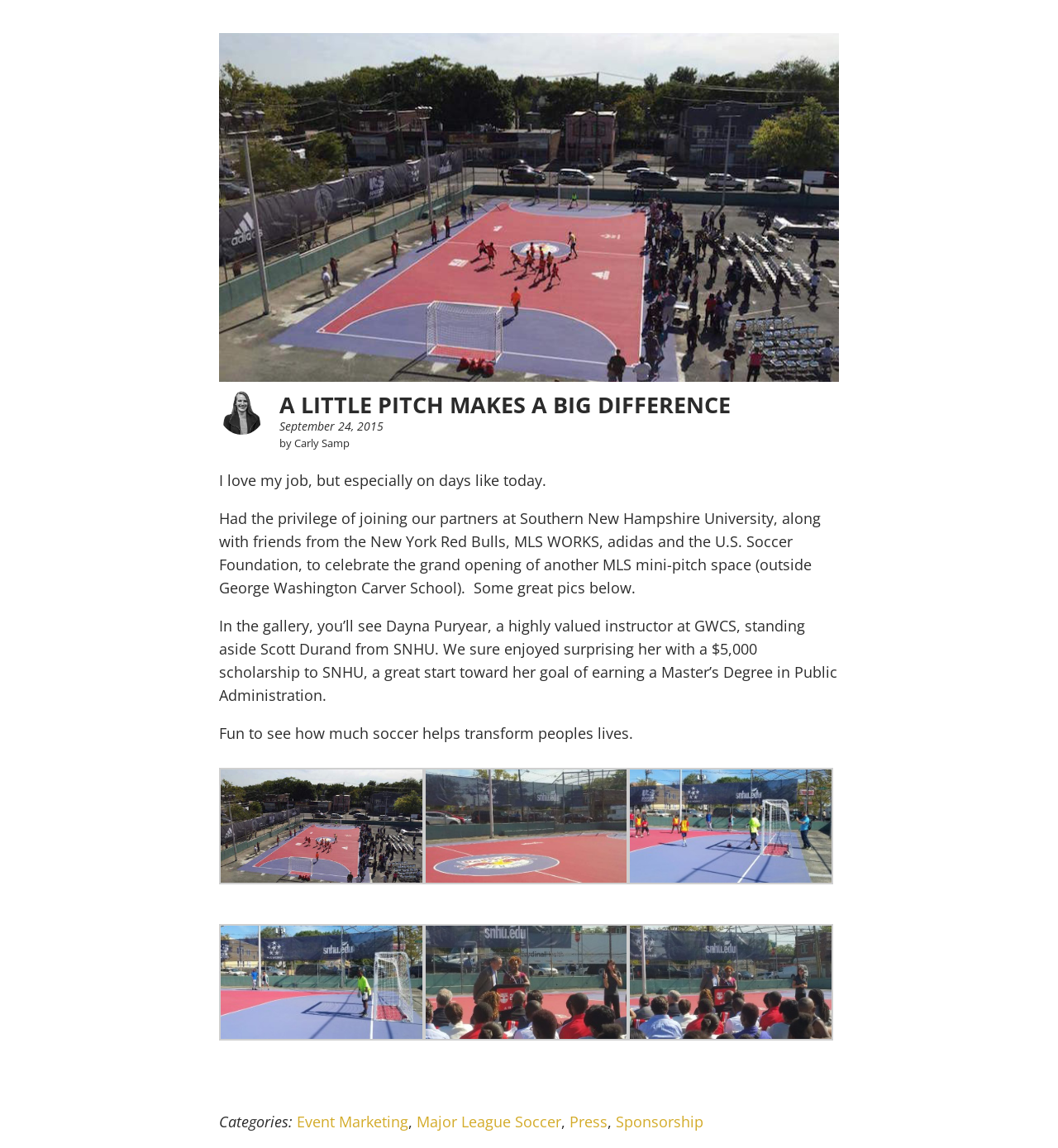Kindly respond to the following question with a single word or a brief phrase: 
Who is the author of this blog post?

Carly Samp